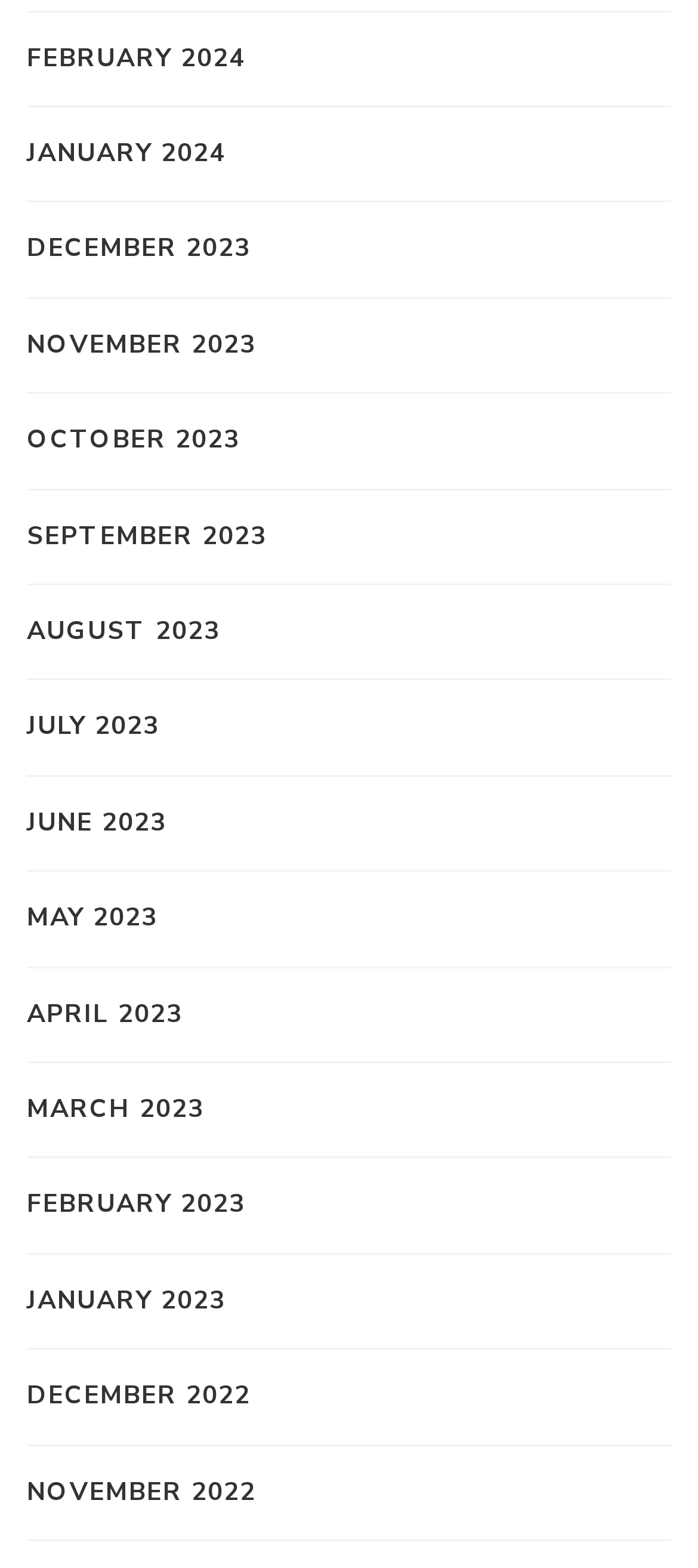Can you specify the bounding box coordinates of the area that needs to be clicked to fulfill the following instruction: "check november 2023"?

[0.038, 0.208, 0.367, 0.233]